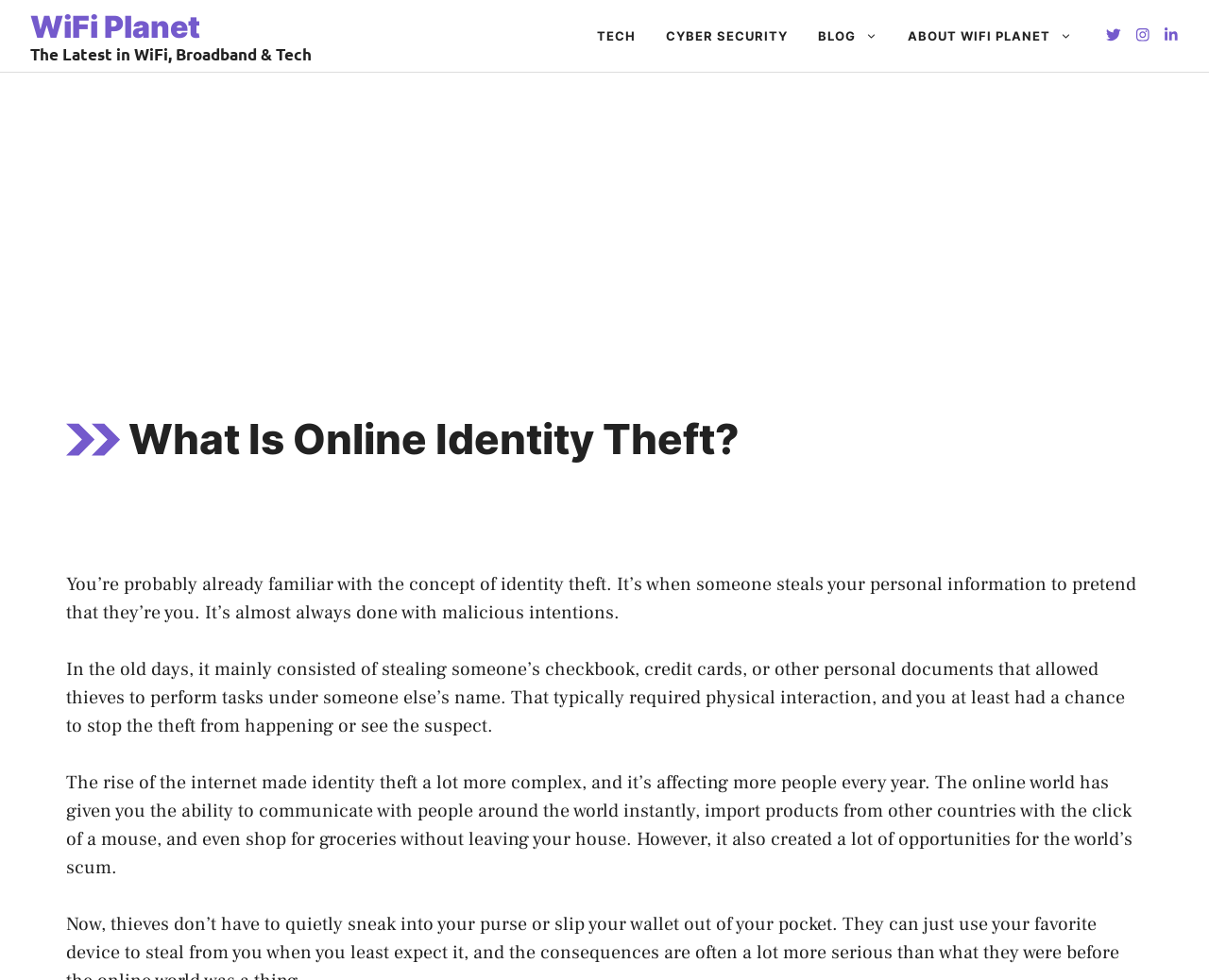Please give a short response to the question using one word or a phrase:
What is the navigation menu item after 'TECH'?

CYBER SECURITY